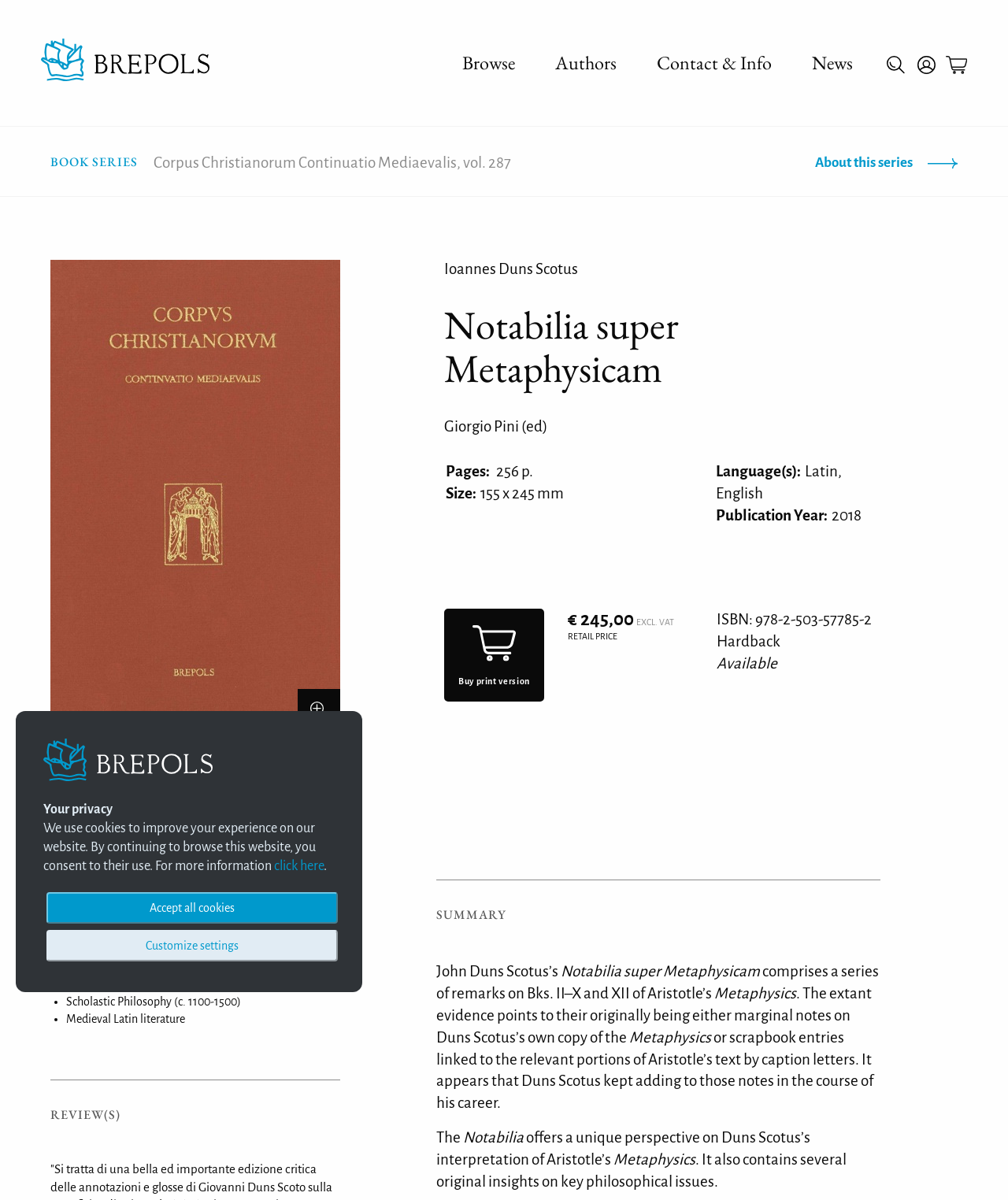Locate the UI element described by .a { fill: #09c; } and provide its bounding box coordinates. Use the format (top-left x, top-left y, bottom-right x, bottom-right y) with all values as floating point numbers between 0 and 1.

[0.041, 0.032, 0.208, 0.073]